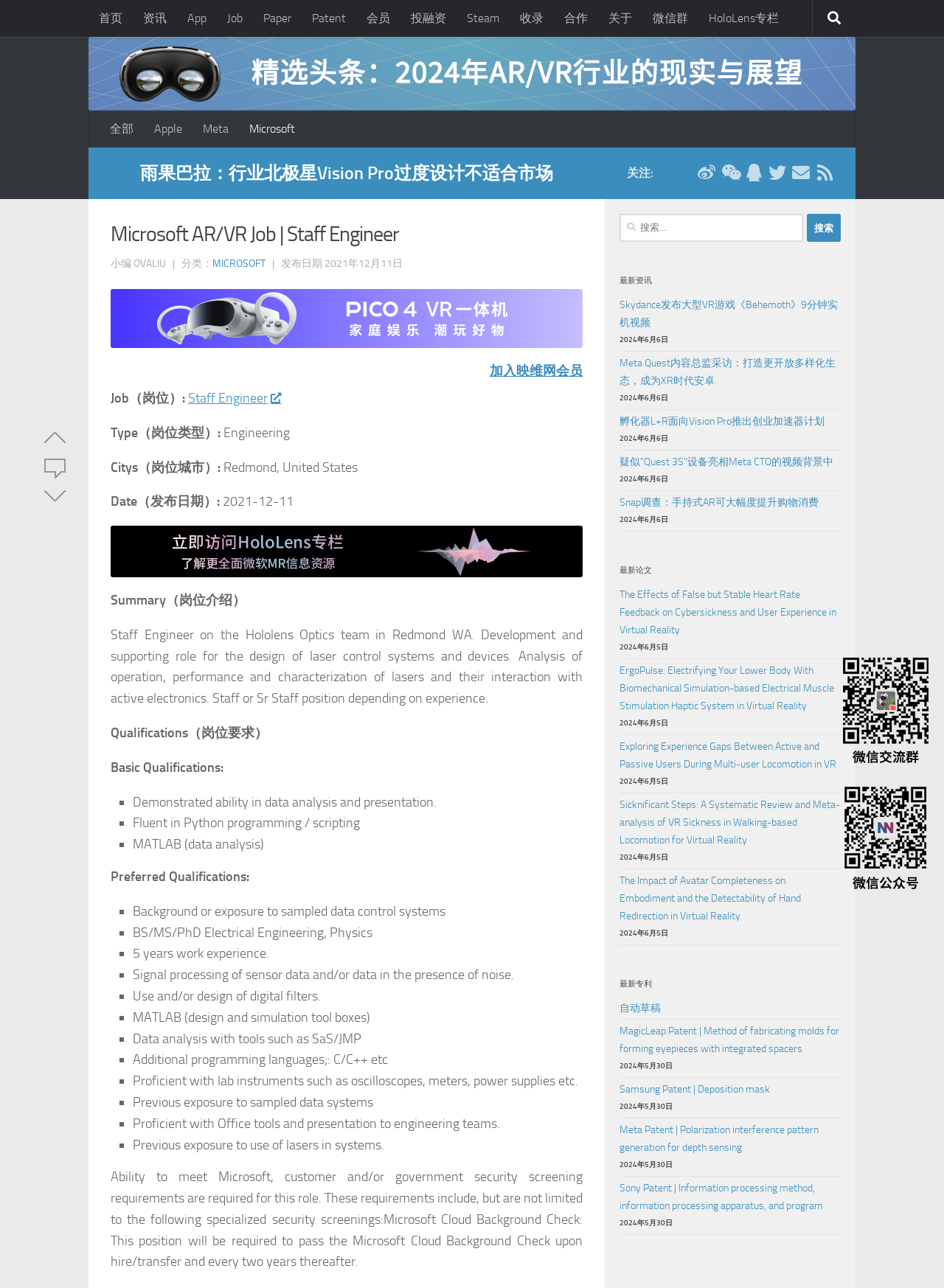Pinpoint the bounding box coordinates of the area that must be clicked to complete this instruction: "Click the '广告' link".

[0.094, 0.029, 0.906, 0.086]